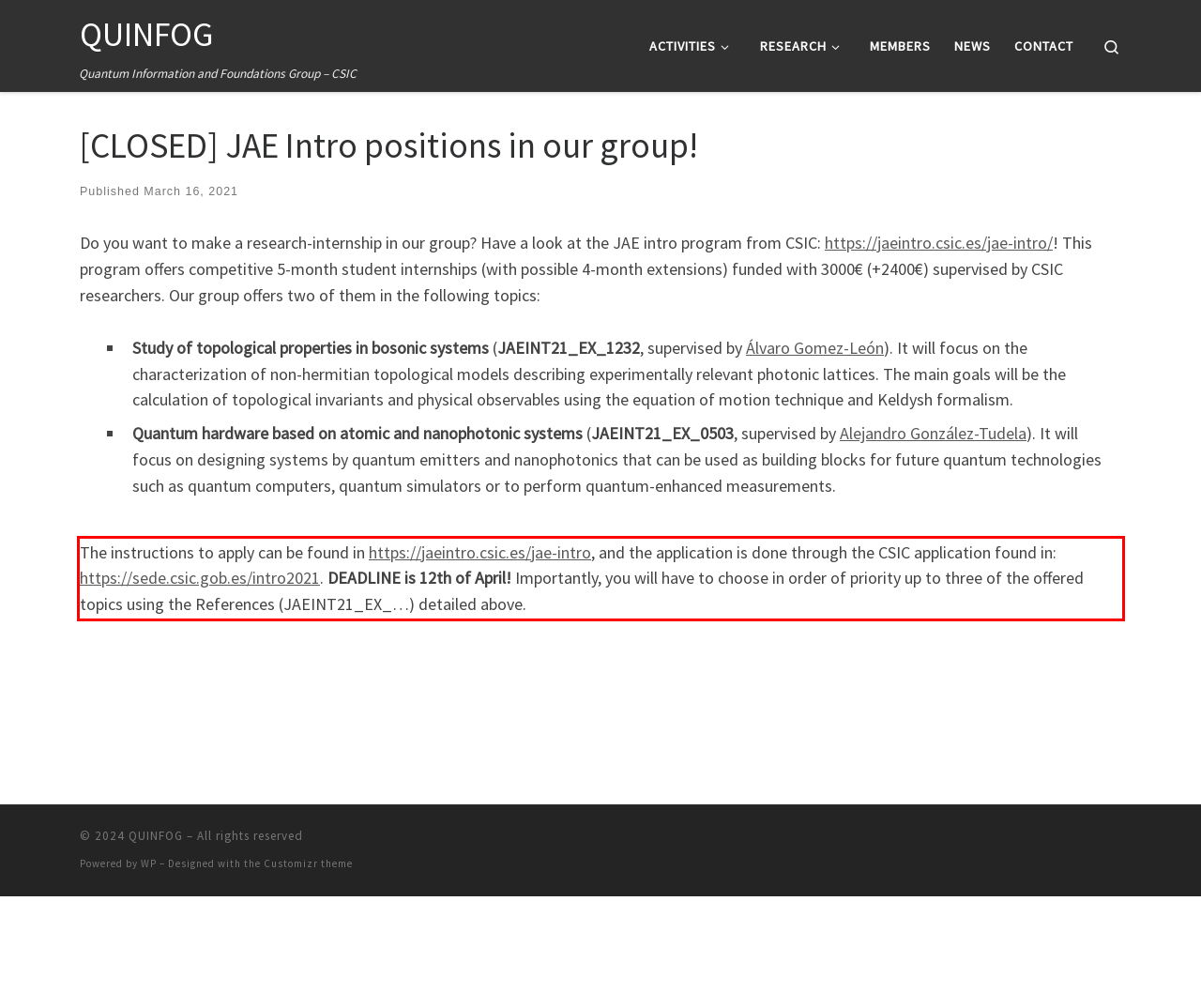Using the provided screenshot of a webpage, recognize the text inside the red rectangle bounding box by performing OCR.

The instructions to apply can be found in https://jaeintro.csic.es/jae-intro, and the application is done through the CSIC application found in: https://sede.csic.gob.es/intro2021. DEADLINE is 12th of April! Importantly, you will have to choose in order of priority up to three of the offered topics using the References (JAEINT21_EX_…) detailed above.